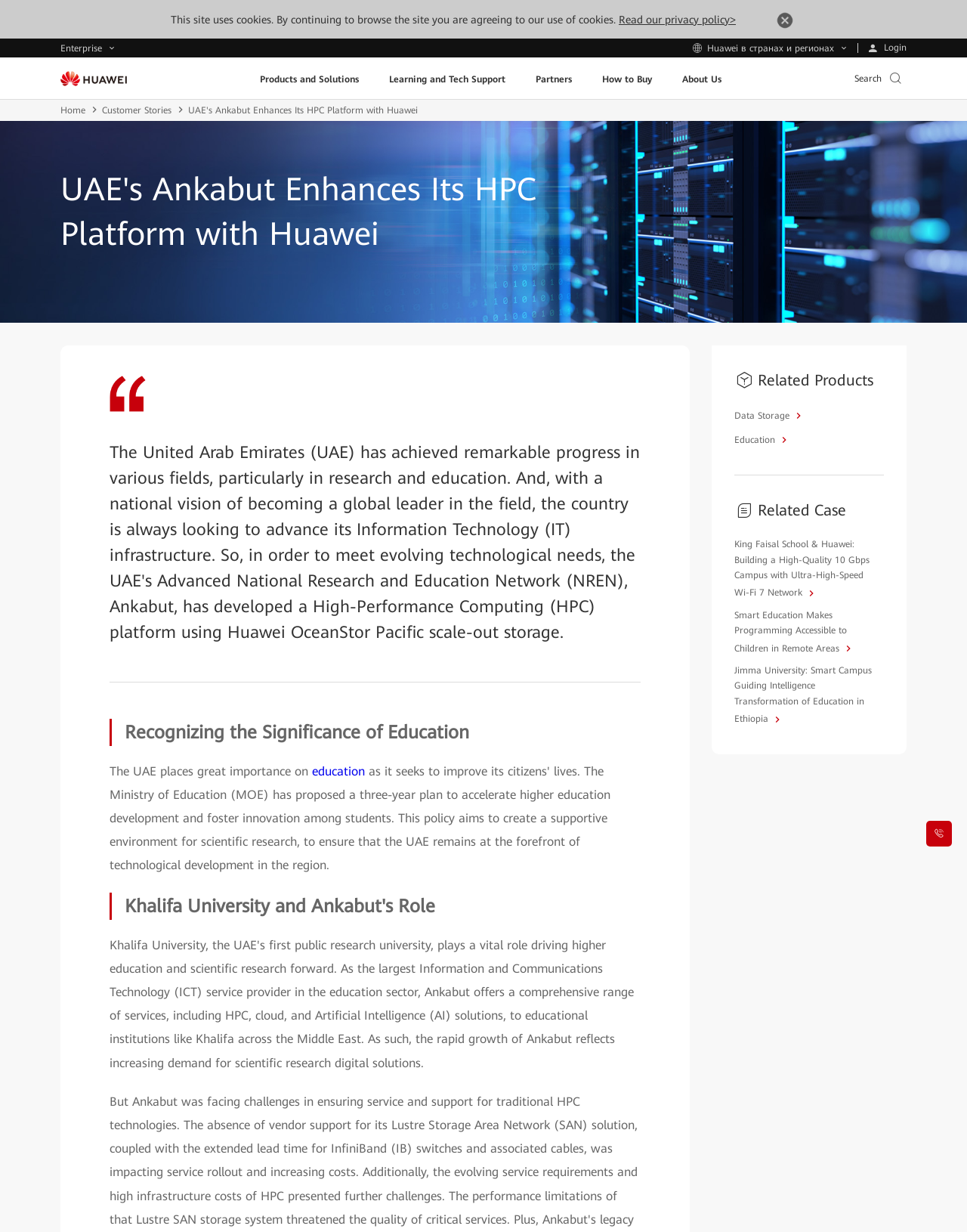Pinpoint the bounding box coordinates of the area that must be clicked to complete this instruction: "Search for something".

None